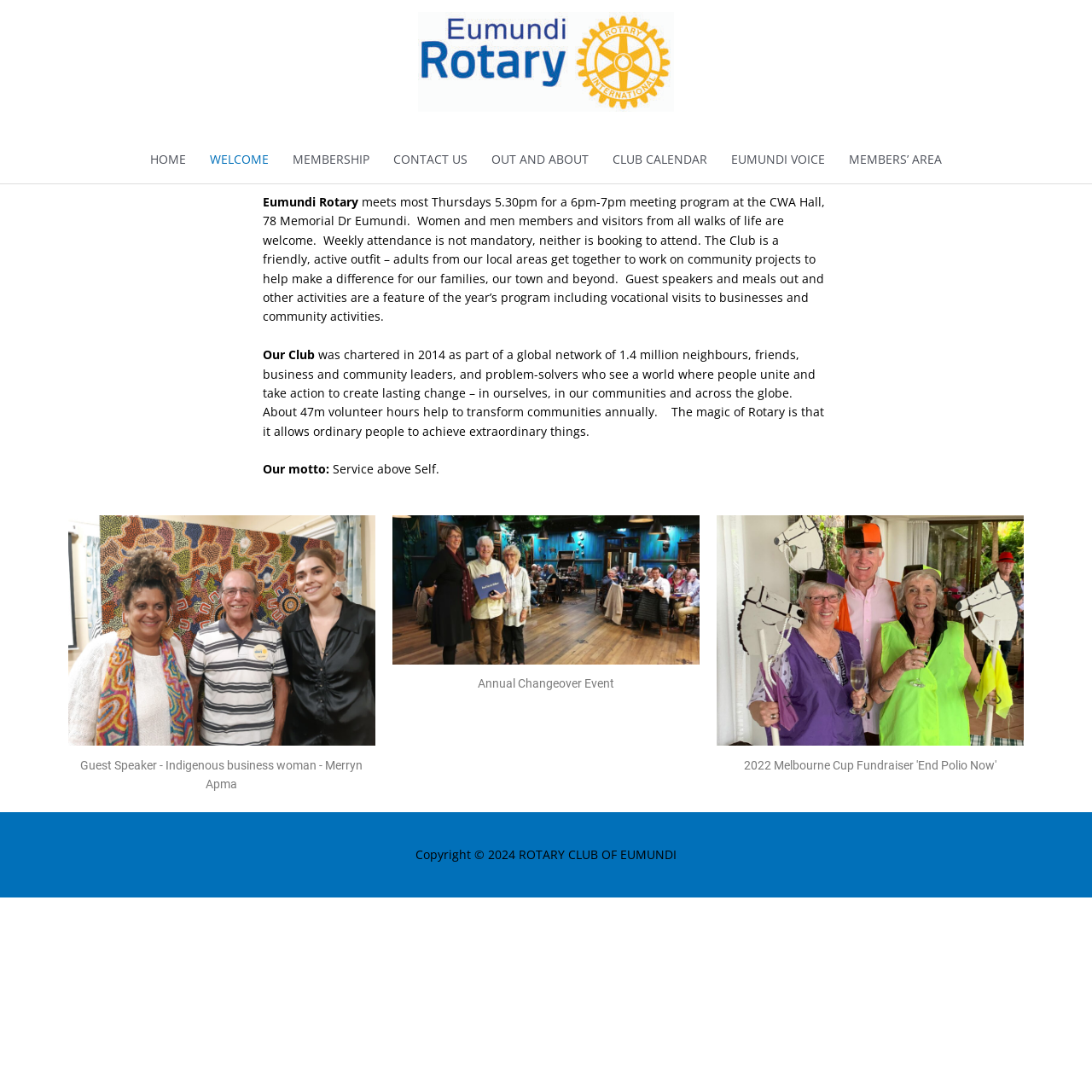Locate the UI element that matches the description MEMBERSHIP in the webpage screenshot. Return the bounding box coordinates in the format (top-left x, top-left y, bottom-right x, bottom-right y), with values ranging from 0 to 1.

[0.257, 0.124, 0.349, 0.168]